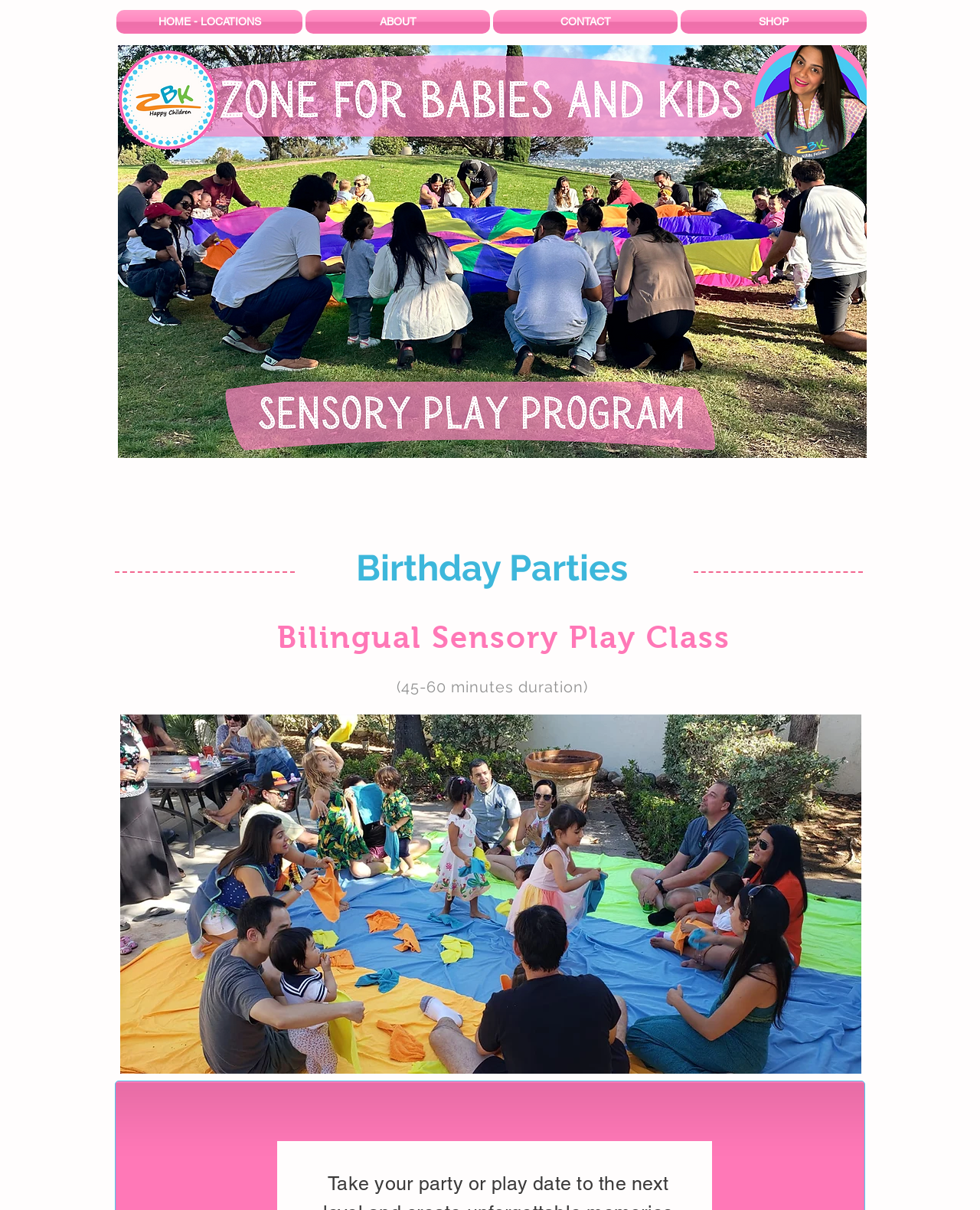What is the color of the retro music Youtube channel art?
Provide a short answer using one word or a brief phrase based on the image.

Orange